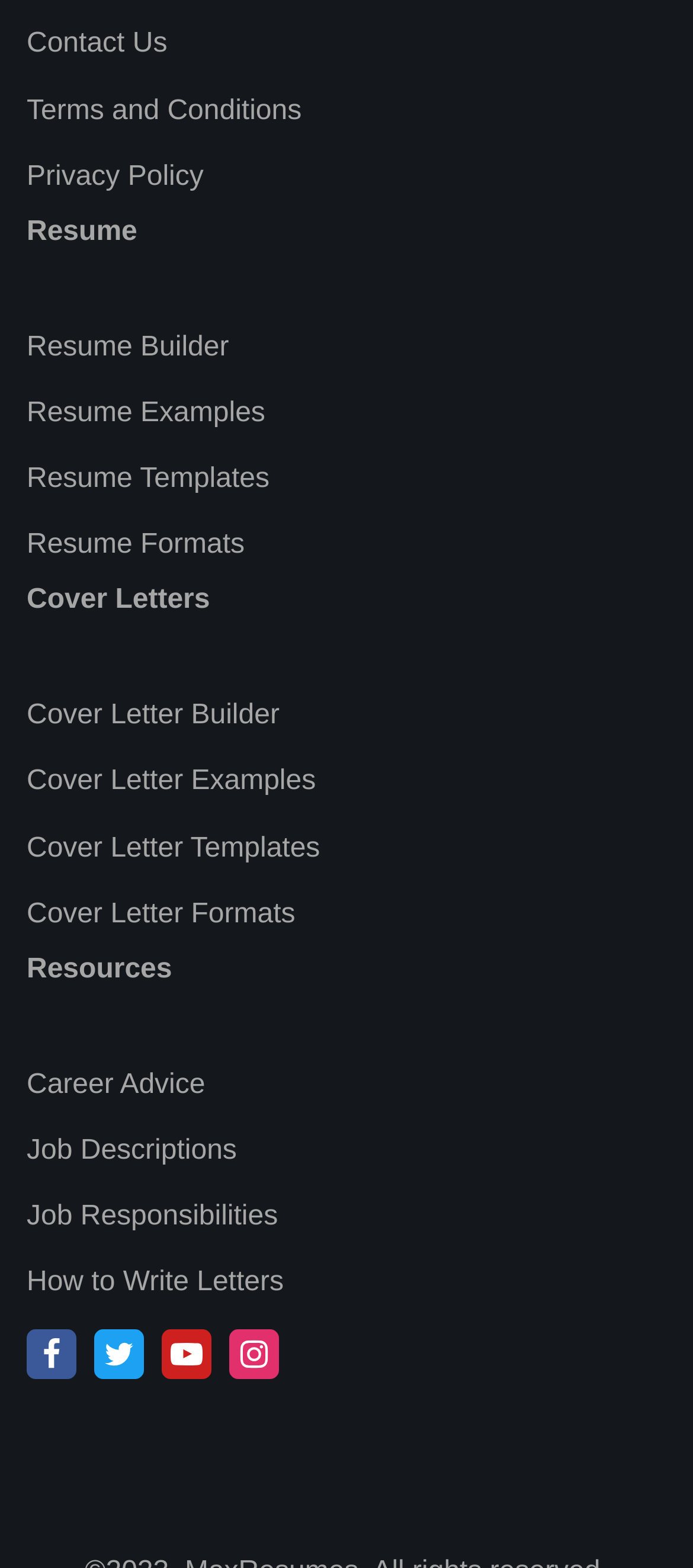Identify the bounding box coordinates for the element that needs to be clicked to fulfill this instruction: "Follow us on Facebook". Provide the coordinates in the format of four float numbers between 0 and 1: [left, top, right, bottom].

[0.038, 0.847, 0.11, 0.879]